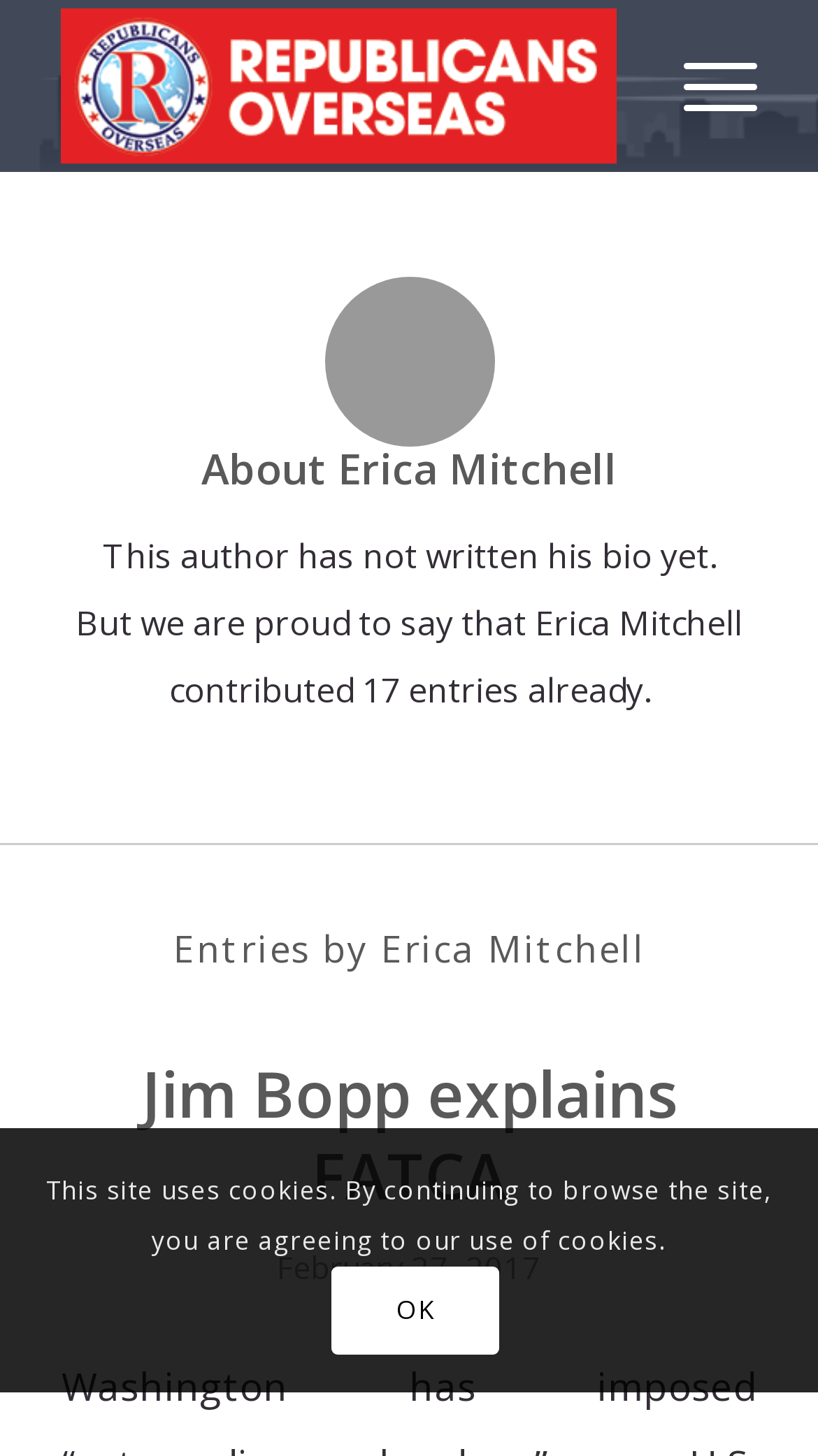Refer to the screenshot and give an in-depth answer to this question: When was the latest article published?

The publication date of the latest article can be found in the time element 'February 27, 2017' which is part of the 'Entries by Erica Mitchell' section.